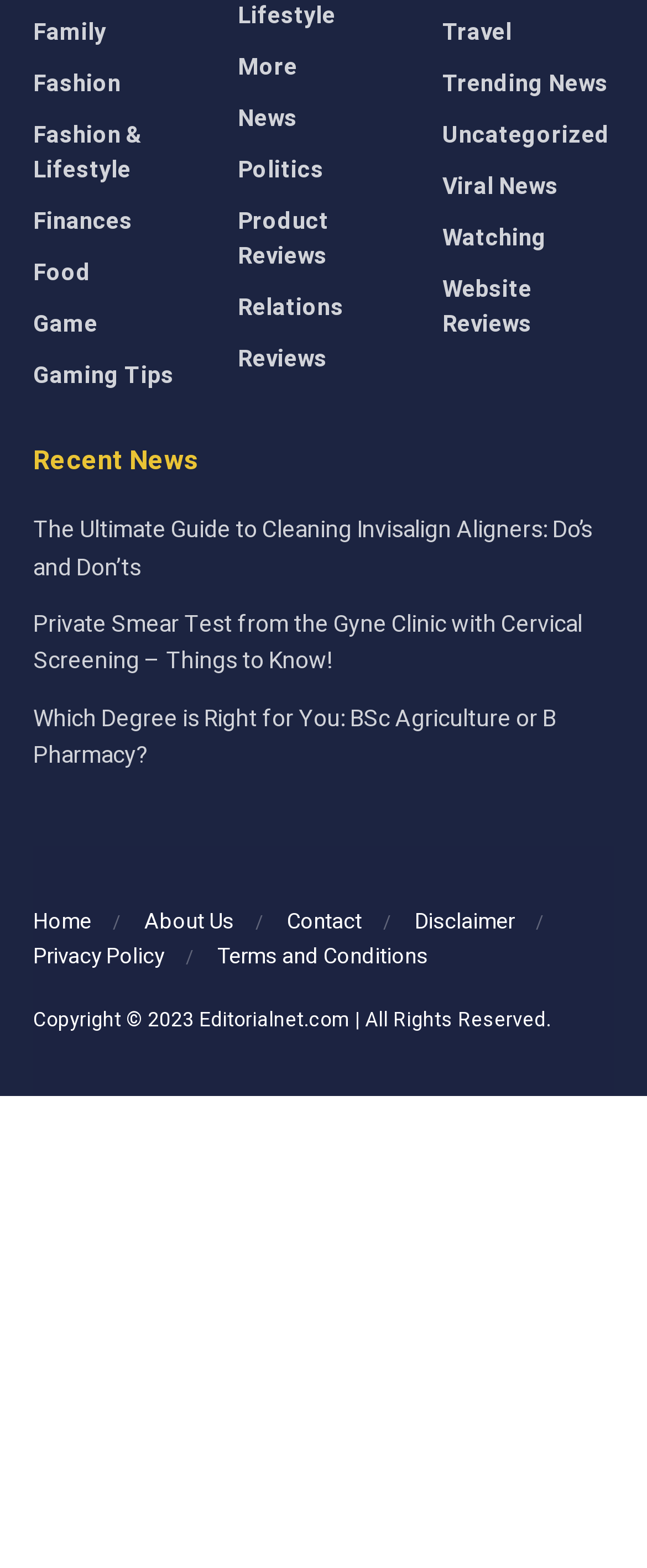Locate the coordinates of the bounding box for the clickable region that fulfills this instruction: "Check the 'Copyright' information".

[0.051, 0.641, 0.851, 0.66]